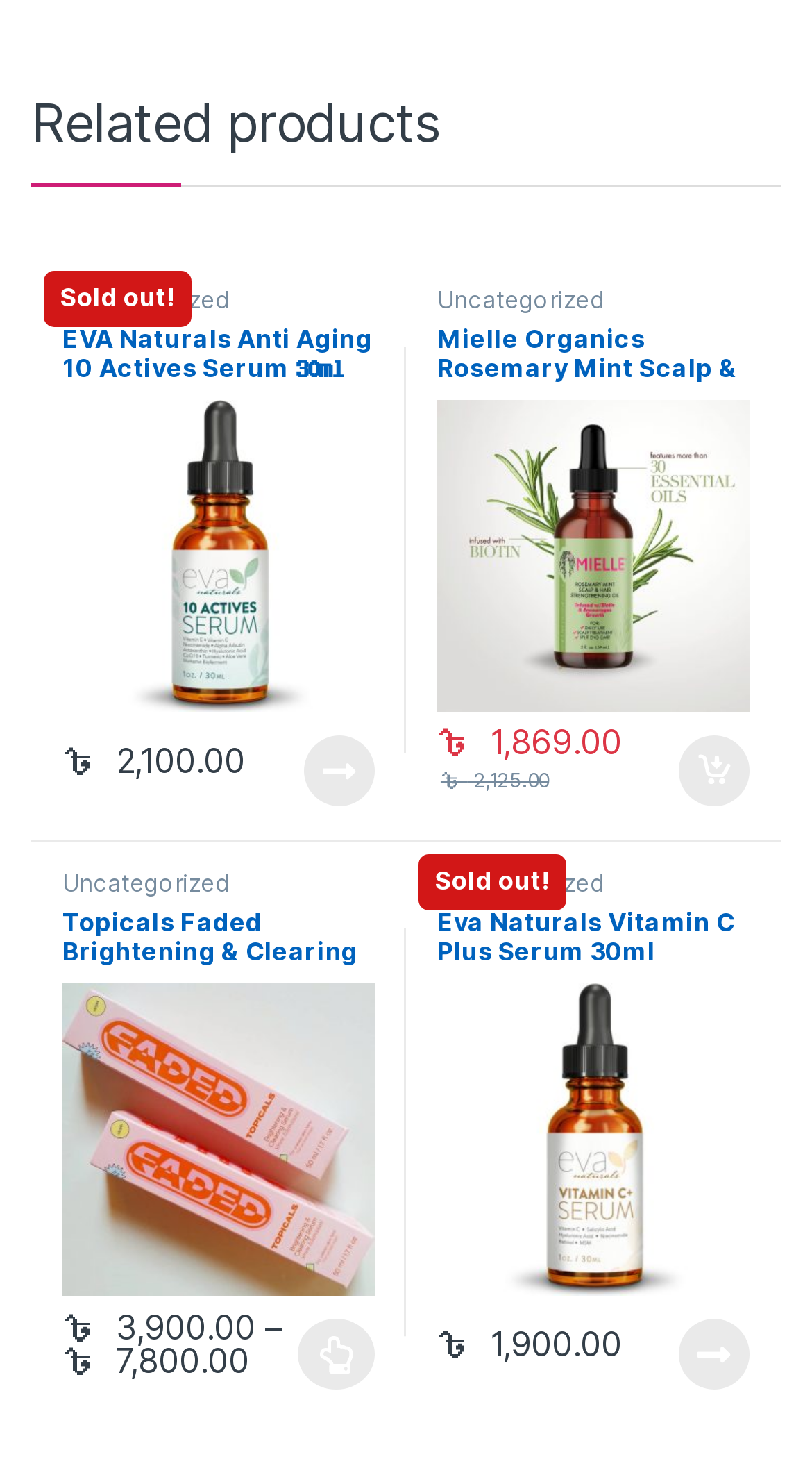Please provide a comprehensive answer to the question below using the information from the image: What is the price of the product 'Mielle Organics Rosemary Mint Scalp & Hair Strengthening Oil 59ml'?

I found the static text '৳1,869.00' next to the product name 'Mielle Organics Rosemary Mint Scalp & Hair Strengthening Oil 59ml', which indicates the price of this product.